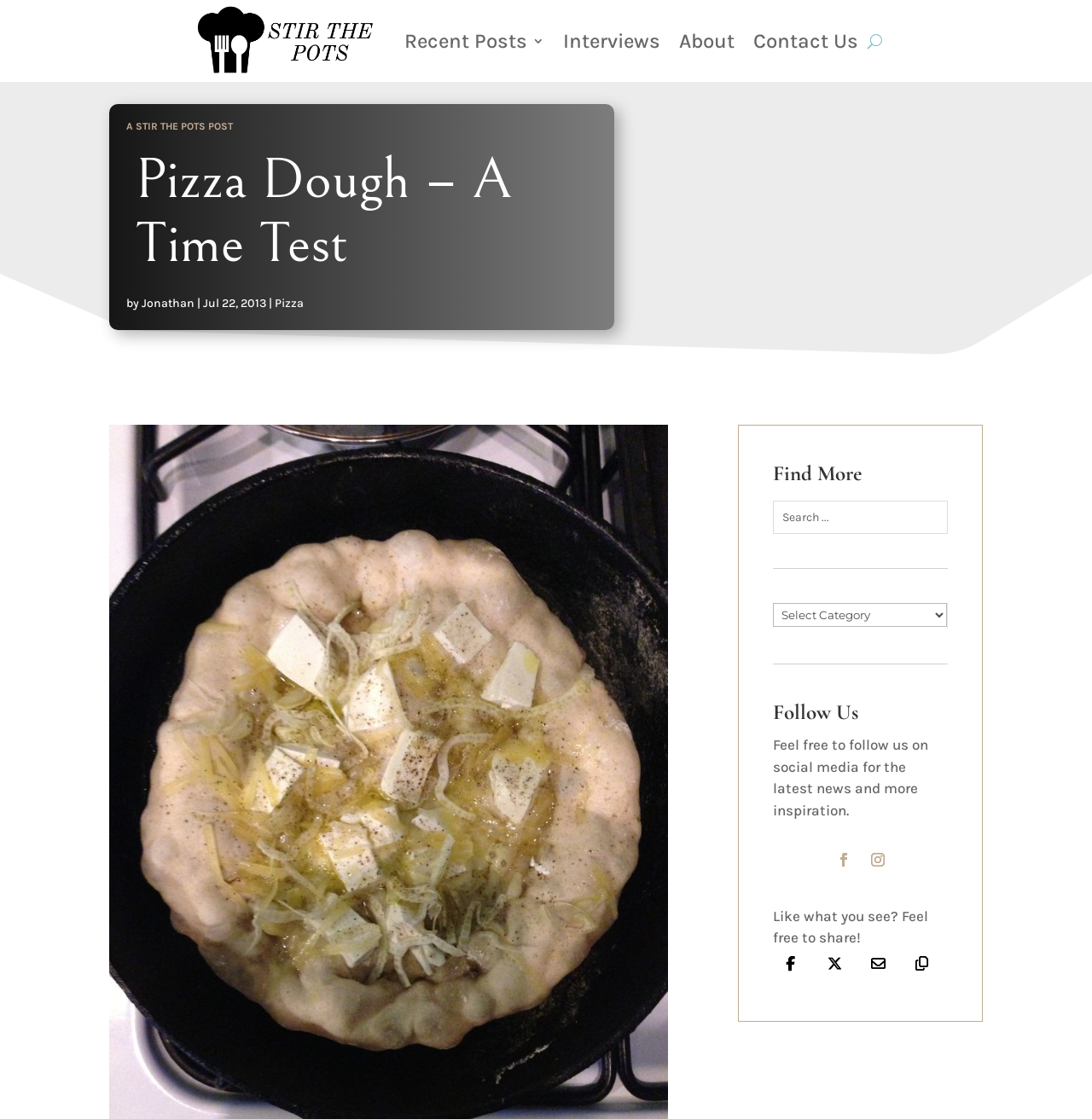Please identify the bounding box coordinates of the region to click in order to complete the task: "Share on Facebook". The coordinates must be four float numbers between 0 and 1, specified as [left, top, right, bottom].

[0.708, 0.848, 0.74, 0.874]